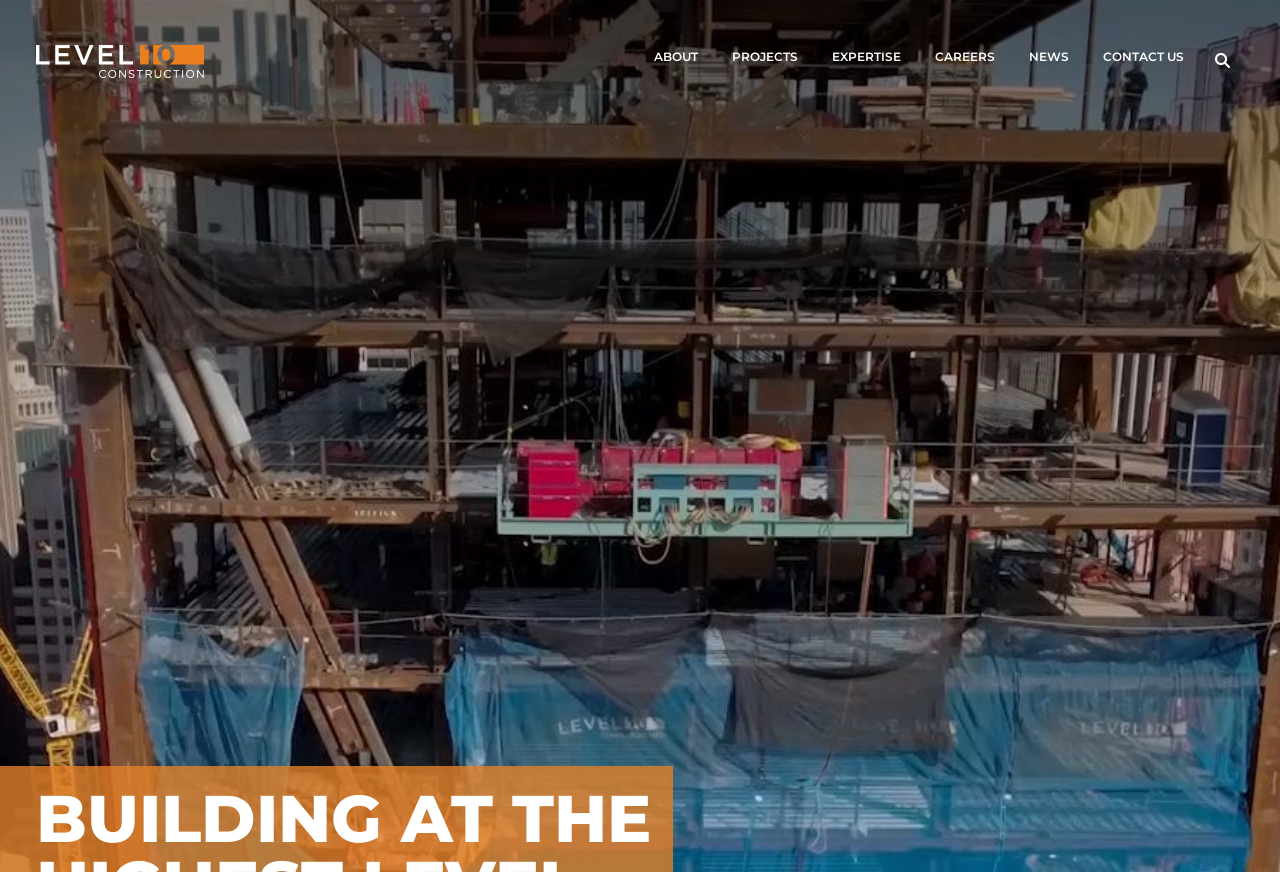What is the first menu item?
Look at the screenshot and respond with a single word or phrase.

ABOUT